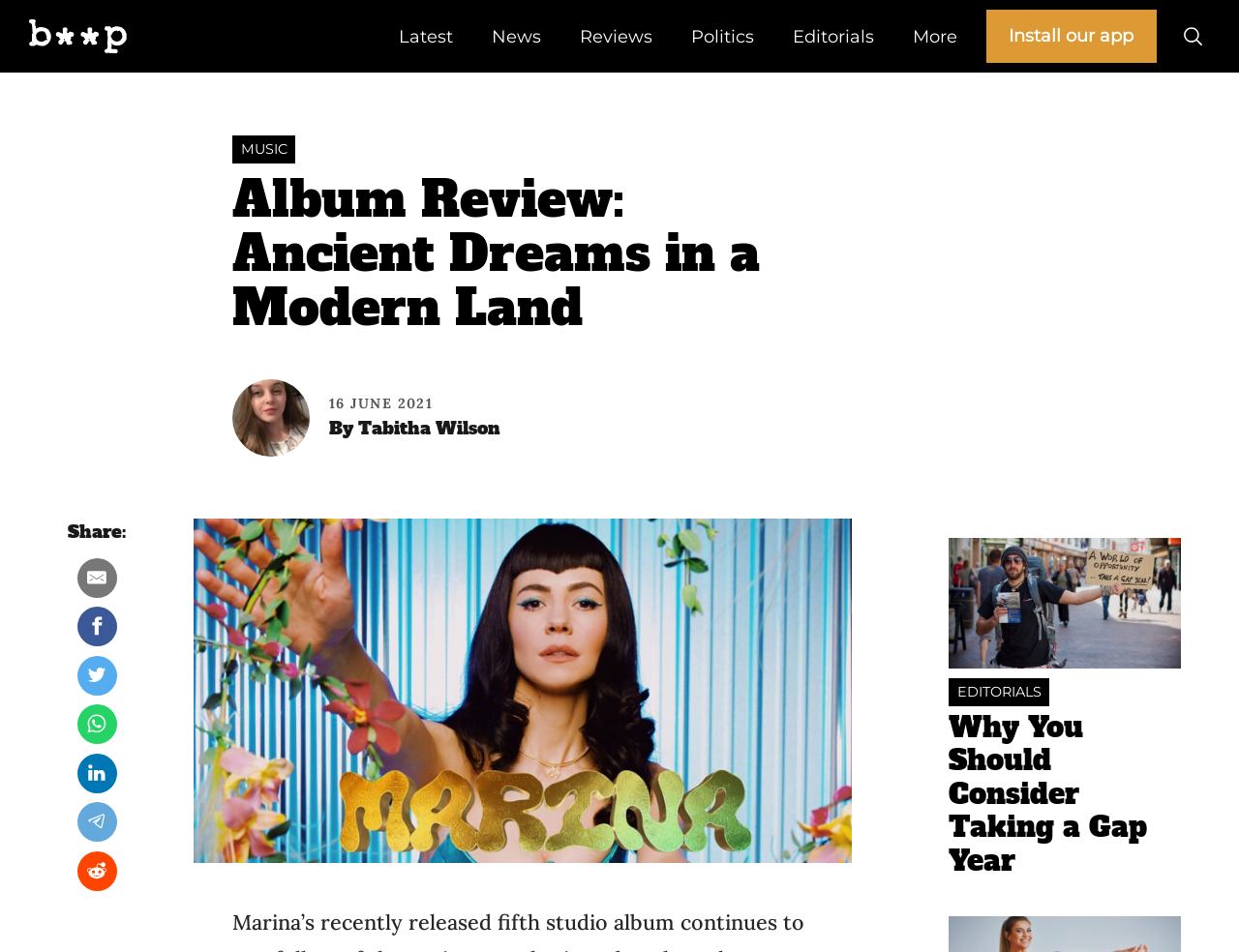Locate the bounding box coordinates of the item that should be clicked to fulfill the instruction: "Install the app".

[0.796, 0.01, 0.934, 0.066]